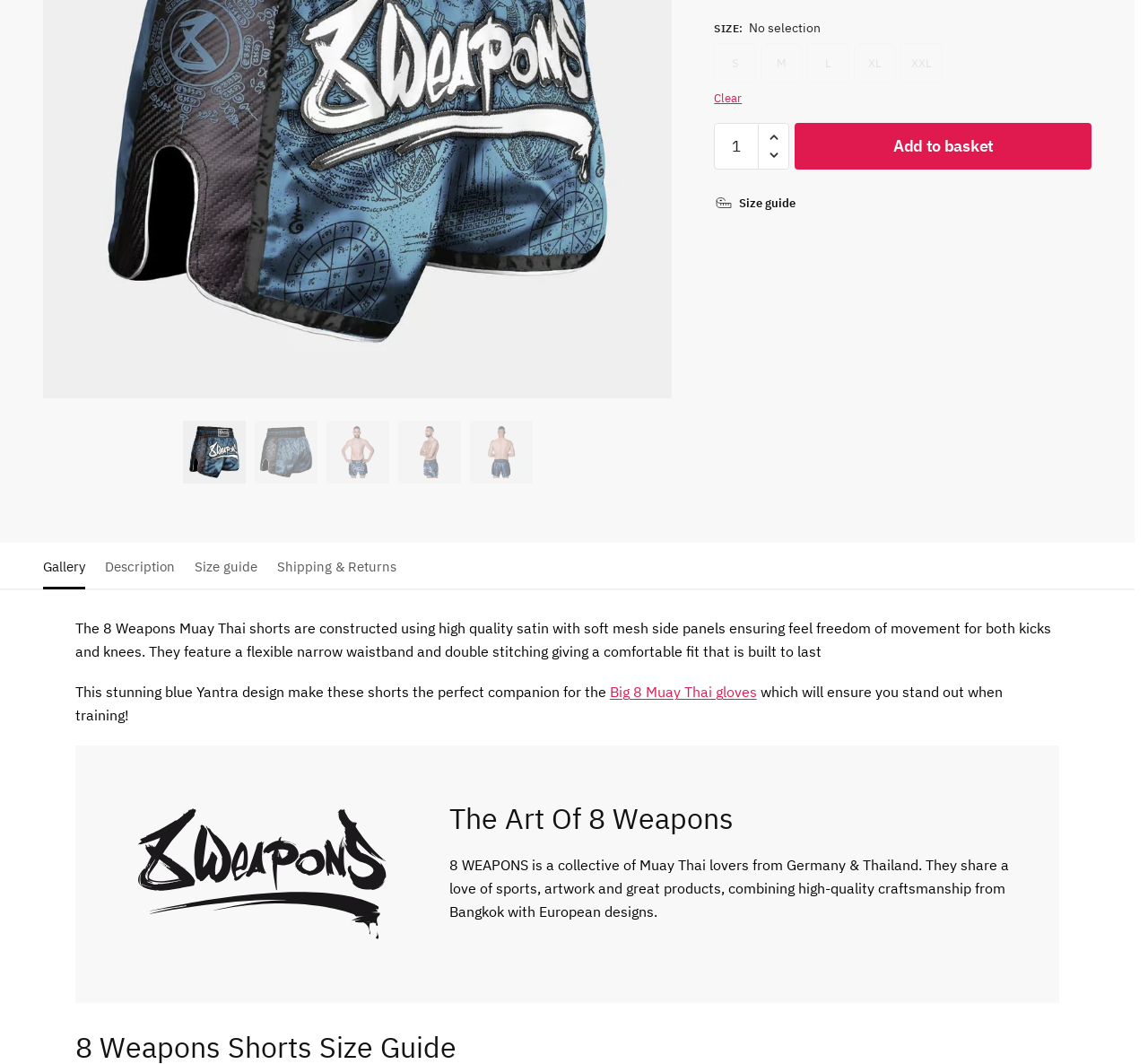Find and provide the bounding box coordinates for the UI element described here: "Size guide". The coordinates should be given as four float numbers between 0 and 1: [left, top, right, bottom].

[0.169, 0.515, 0.224, 0.544]